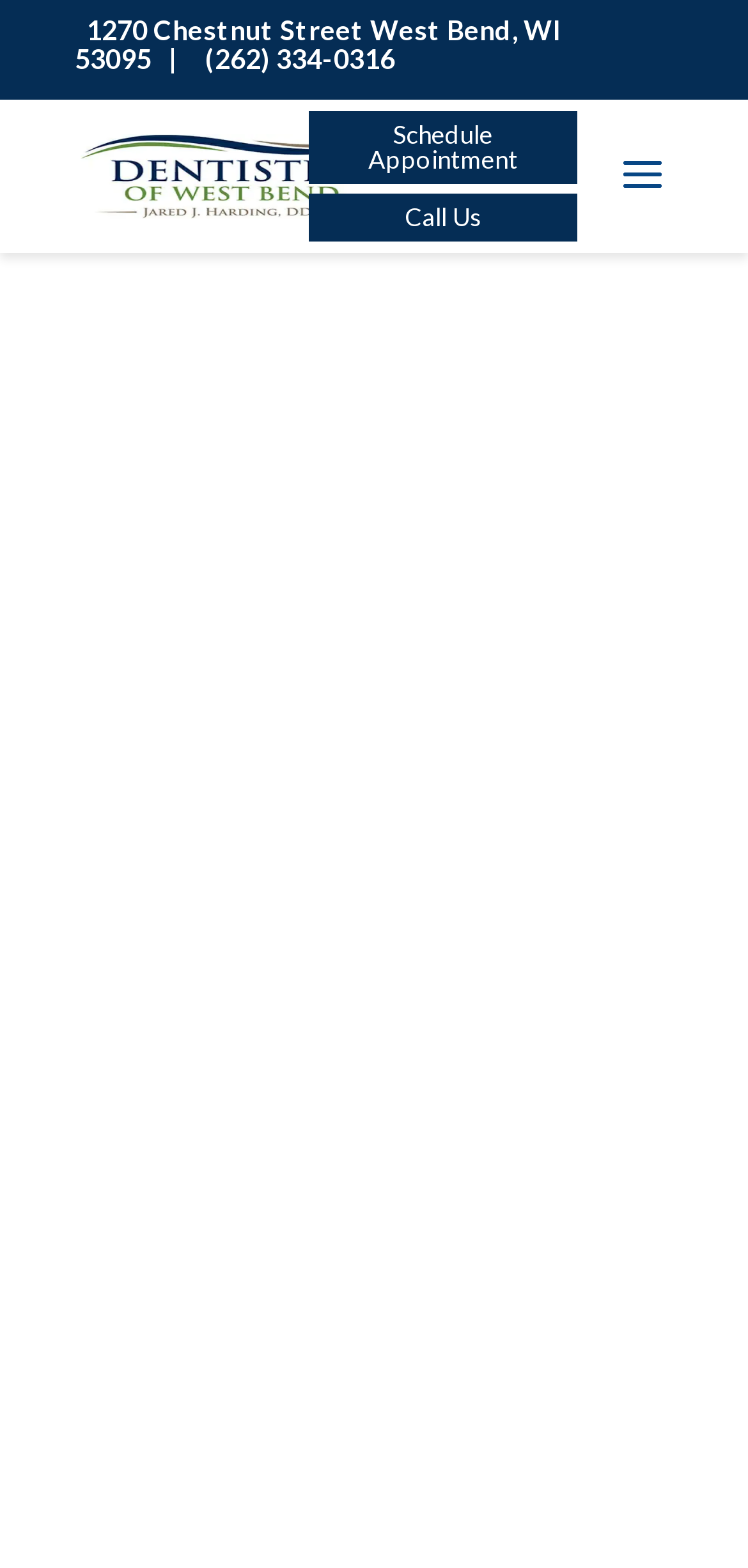What is the purpose of dentures?
Refer to the image and provide a one-word or short phrase answer.

removable replacements for missing teeth